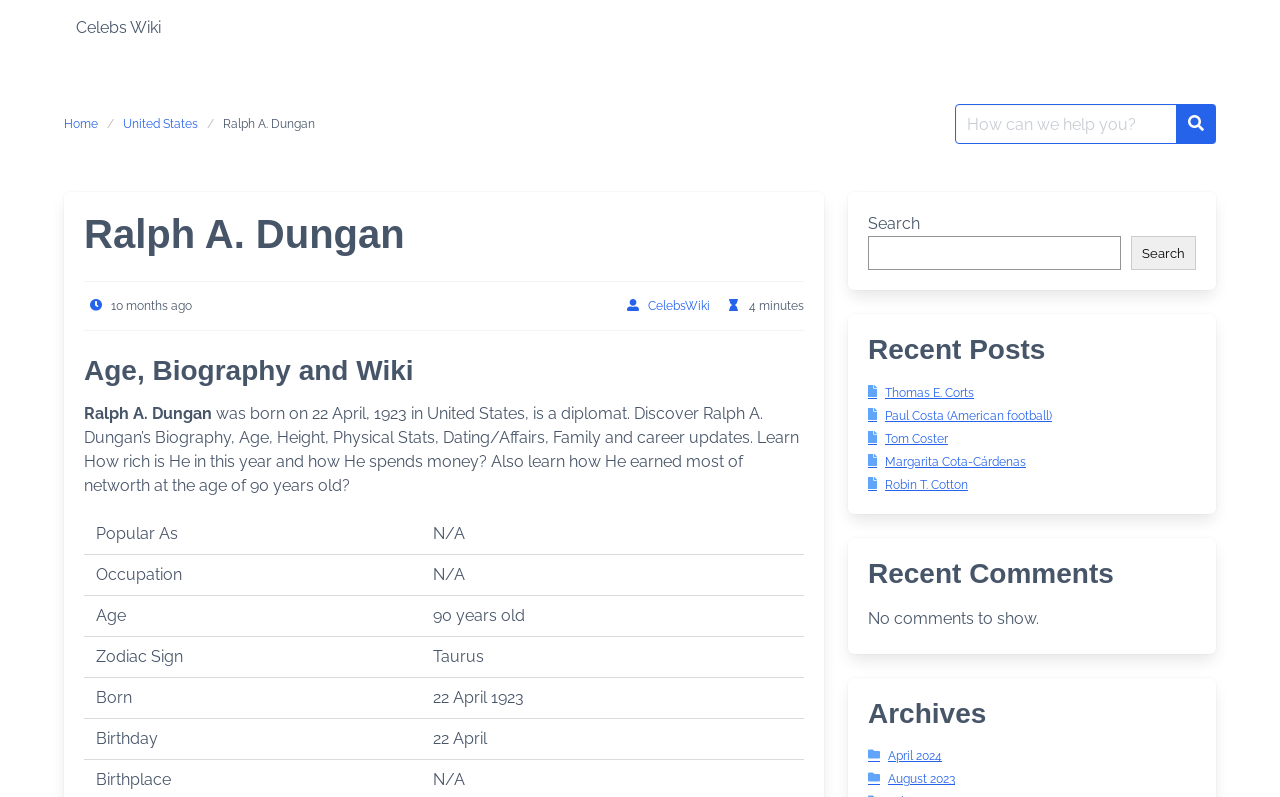Provide a one-word or one-phrase answer to the question:
What is Ralph A. Dungan's zodiac sign?

Taurus